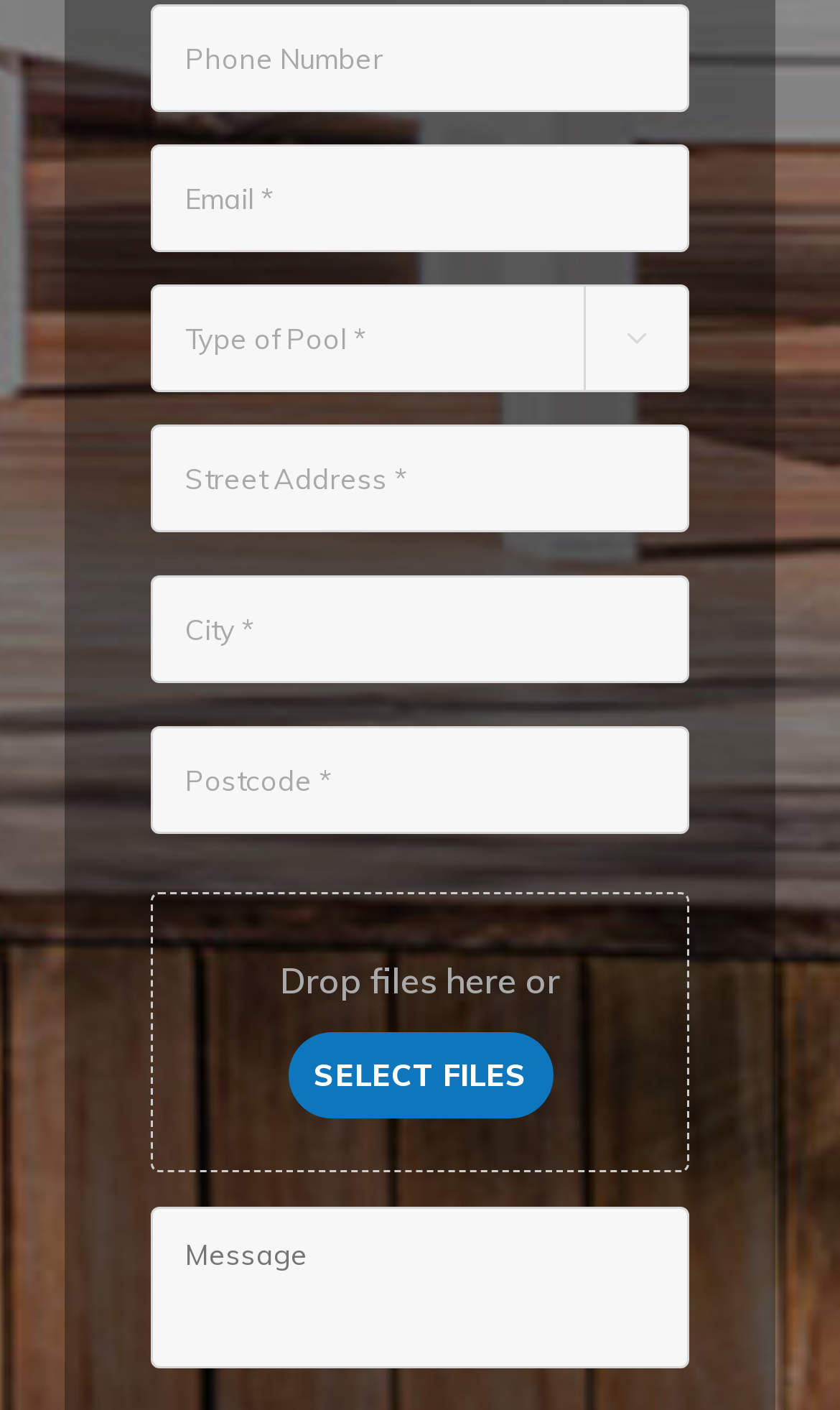What is required to fill in the 'Email' field? Look at the image and give a one-word or short phrase answer.

Yes